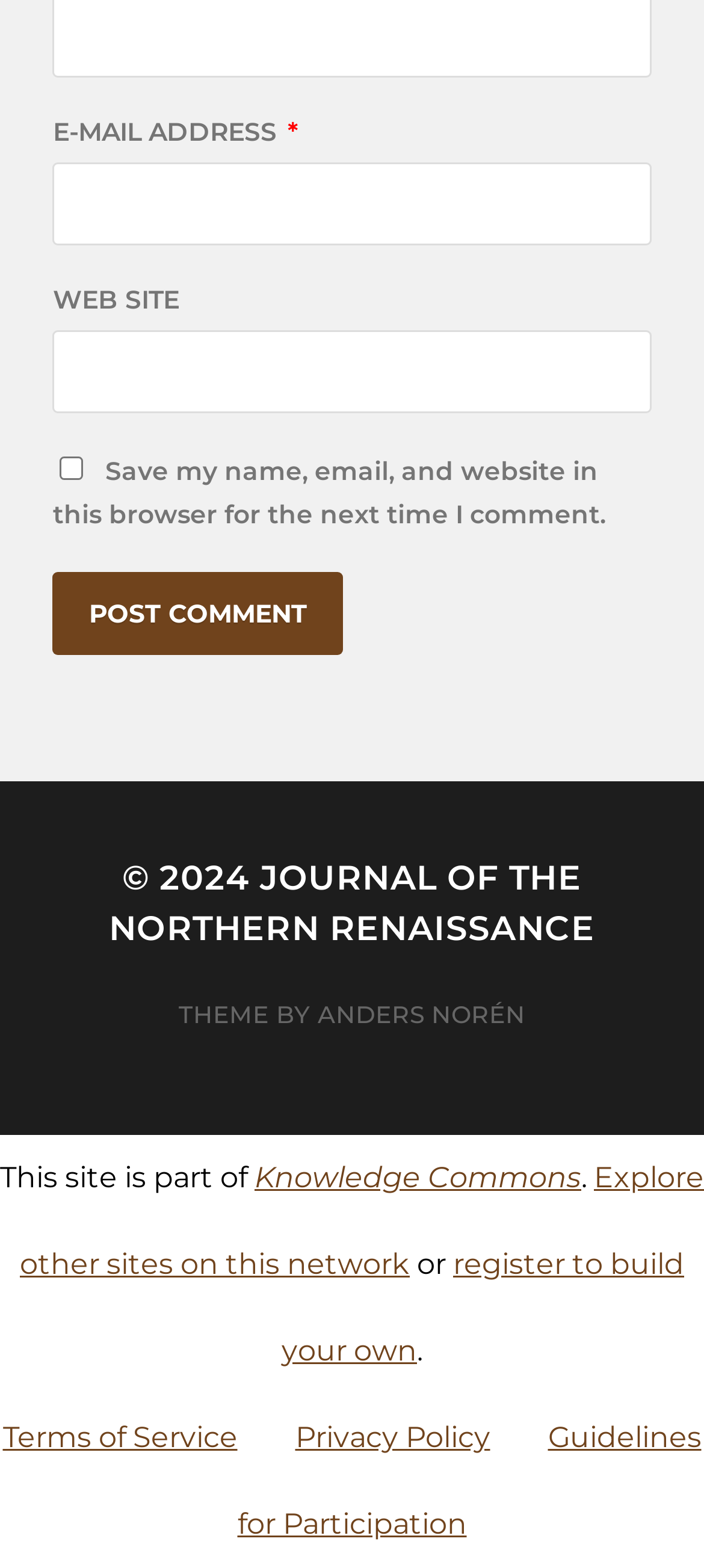Determine the coordinates of the bounding box that should be clicked to complete the instruction: "Visit the website of Journal of the Northern Renaissance". The coordinates should be represented by four float numbers between 0 and 1: [left, top, right, bottom].

[0.155, 0.546, 0.845, 0.605]